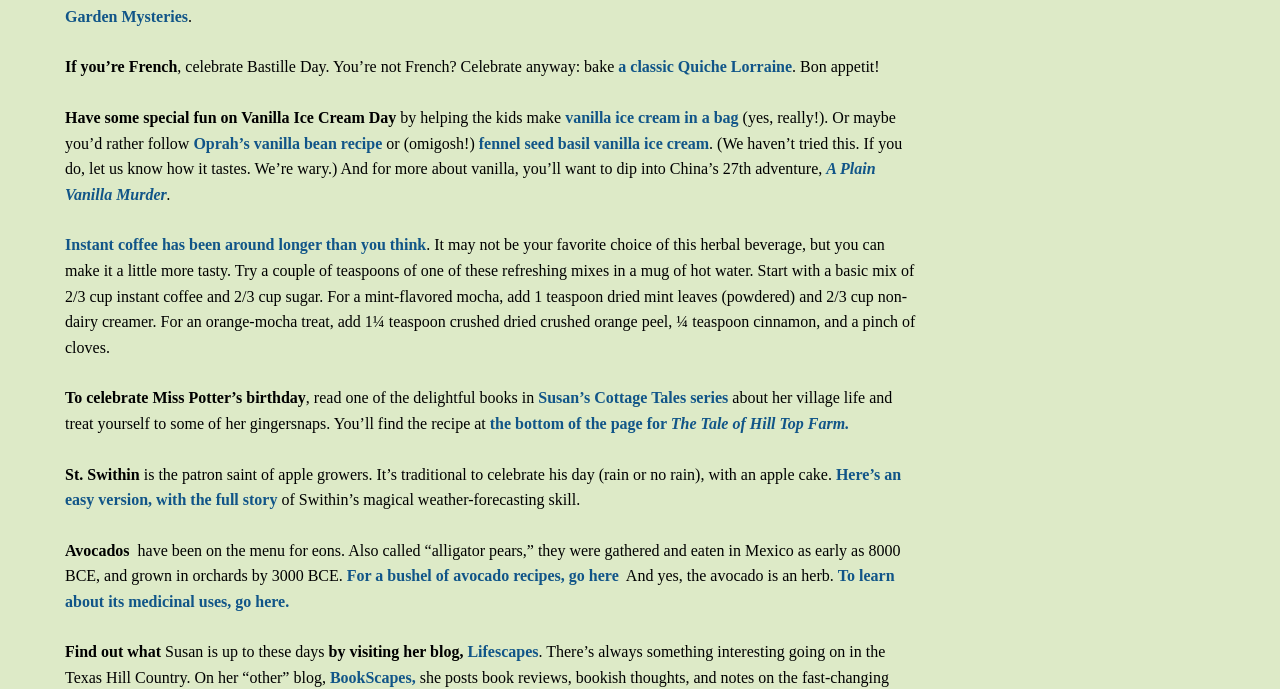Determine the bounding box coordinates of the UI element that matches the following description: "Oprah’s vanilla bean recipe". The coordinates should be four float numbers between 0 and 1 in the format [left, top, right, bottom].

[0.151, 0.195, 0.299, 0.22]